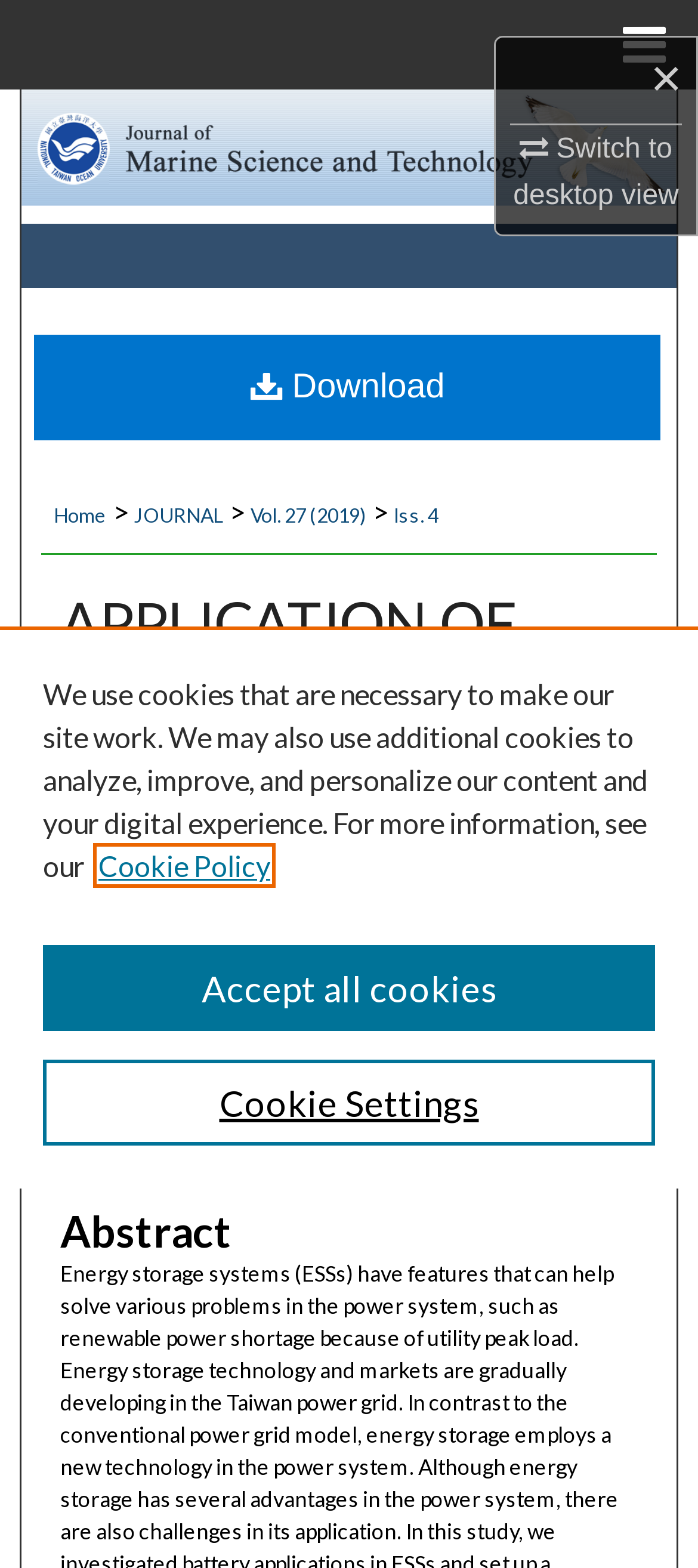Identify and provide the bounding box coordinates of the UI element described: "My Account". The coordinates should be formatted as [left, top, right, bottom], with each number being a float between 0 and 1.

[0.0, 0.171, 1.0, 0.228]